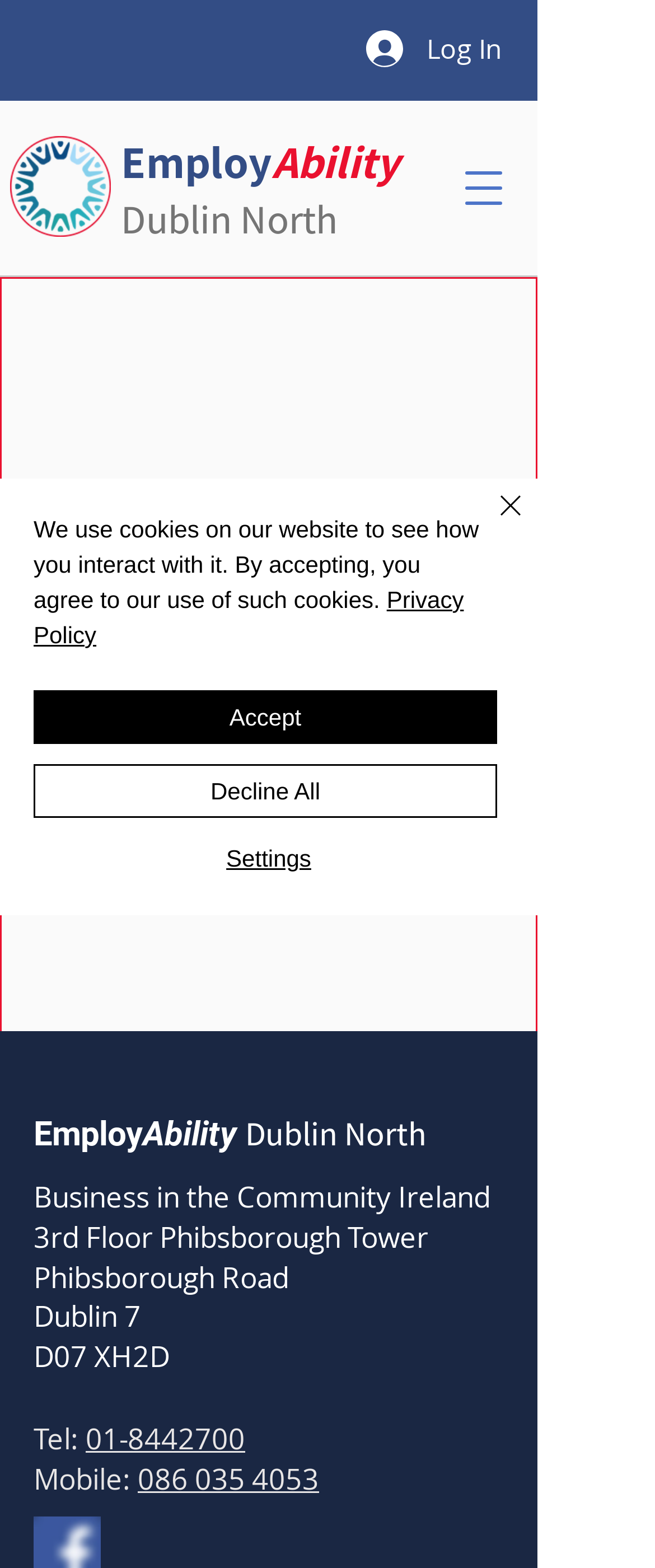What is the purpose of the 'See More Posts' link?
Using the image, respond with a single word or phrase.

To view more posts